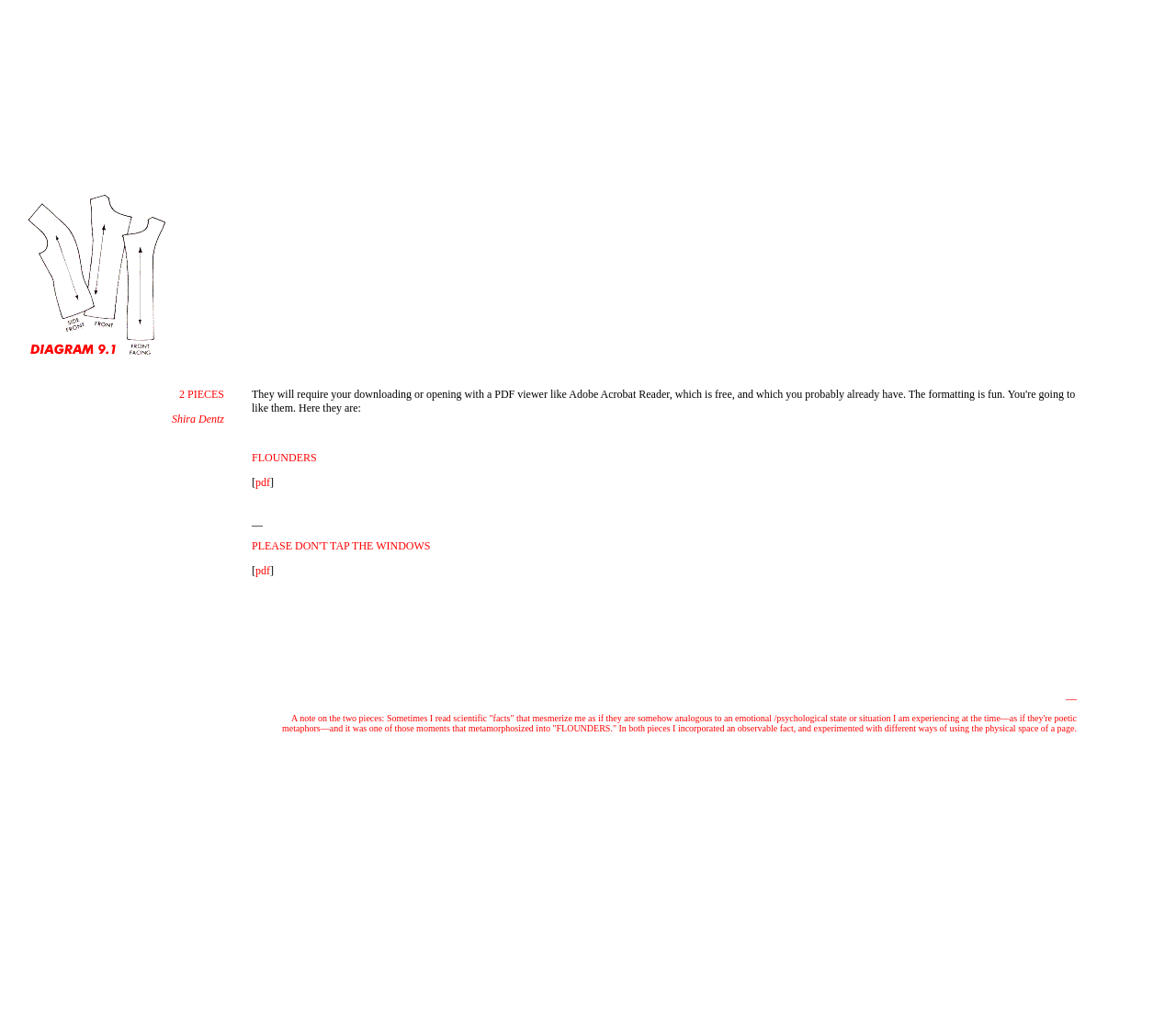Answer briefly with one word or phrase:
How many links are in the table of contents?

1